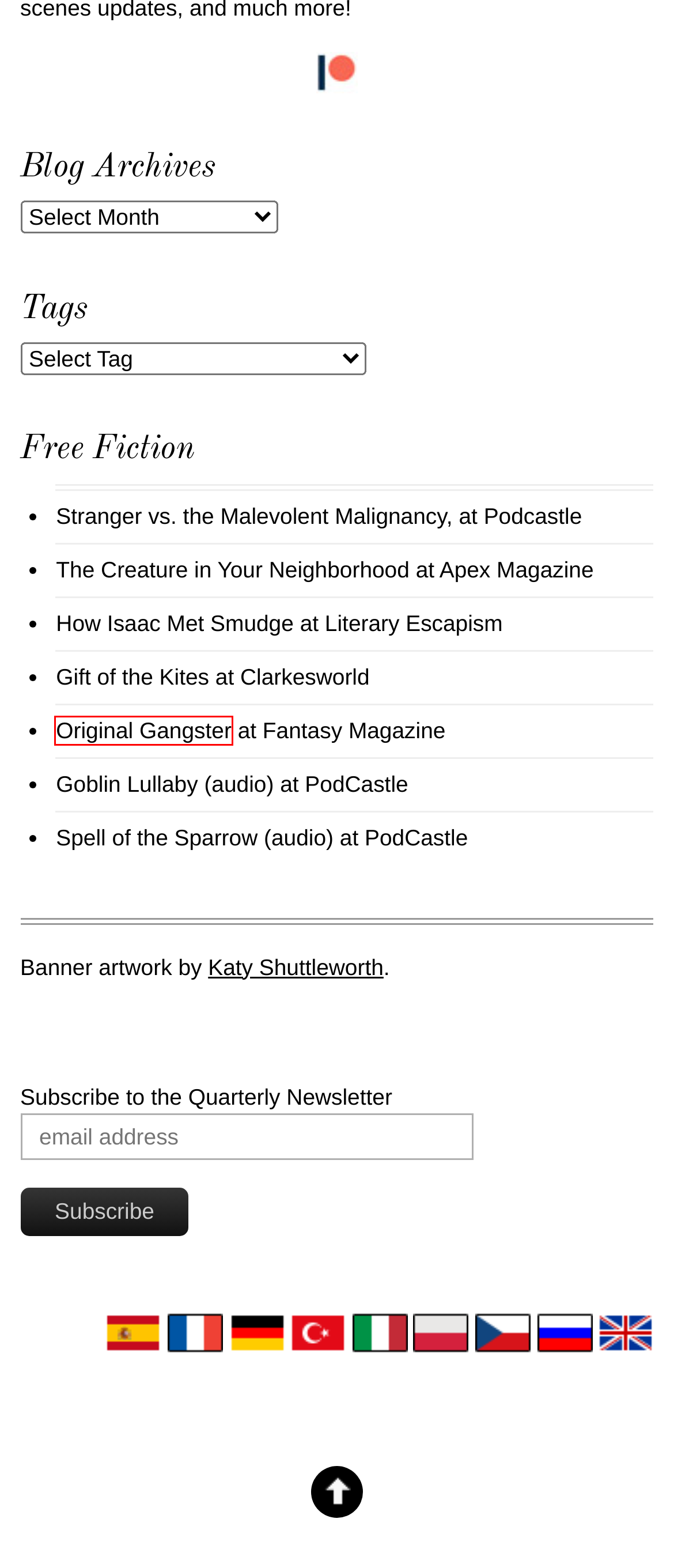You are presented with a screenshot of a webpage containing a red bounding box around a particular UI element. Select the best webpage description that matches the new webpage after clicking the element within the bounding box. Here are the candidates:
A. Gift of the Kites by Jim C. Hines : Clarkesworld Magazine – Science Fiction & Fantasy
B. School’s In: Jim C Hines & Isaac Vainio | Literary Escapism
C. Review | Jim C. Hines
D. Original Gangster - Fantasy Magazine
E. PC013: Spell of the Sparrow - PodCastle
F. Jim C. Hines
G. PC017: Goblin Lullaby - PodCastle
H. PodCastle 315: Stranger vs. the Malevolent Malignancy - PodCastle

D